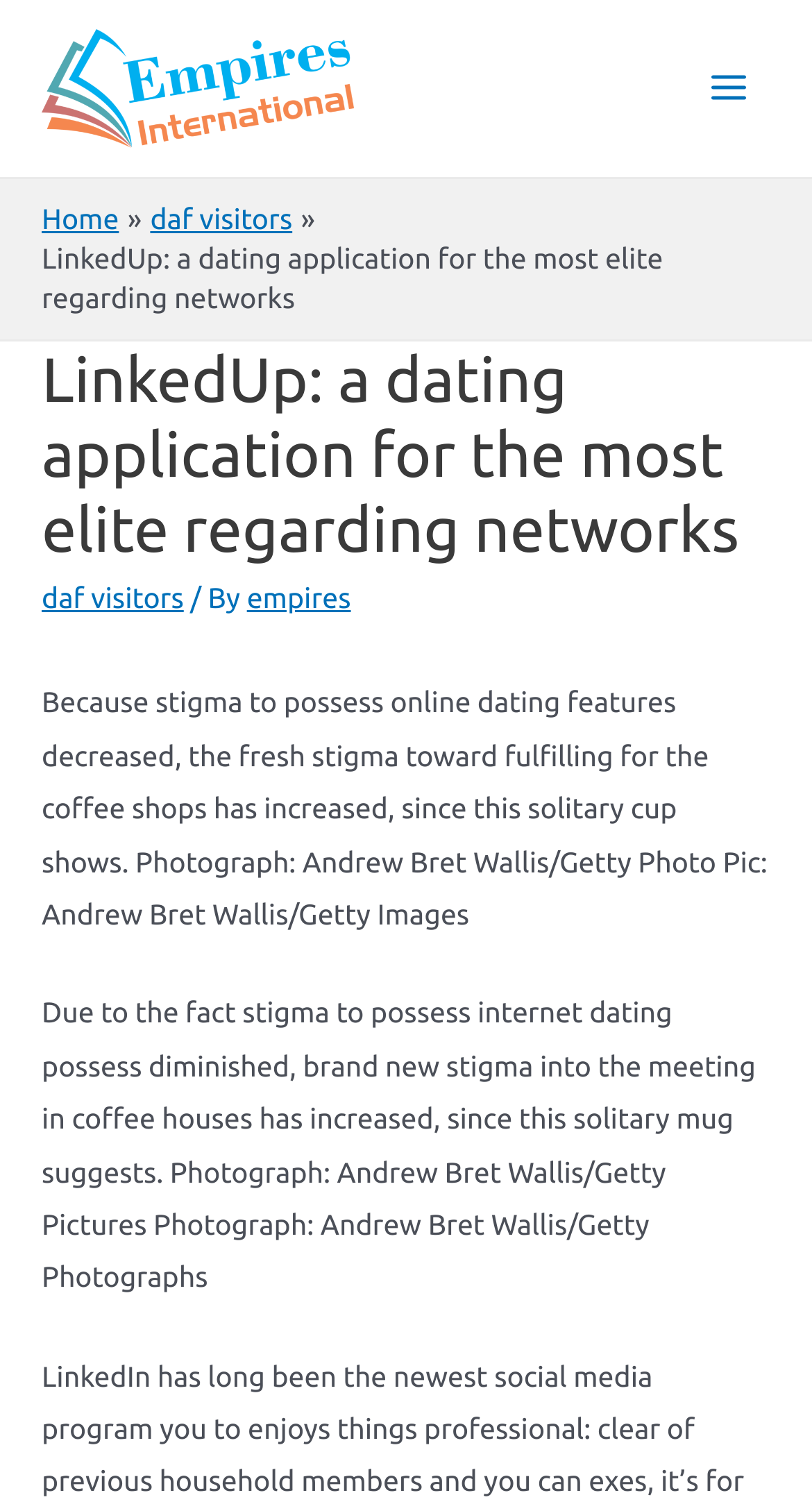Who is the photographer of the image on the webpage?
From the image, respond with a single word or phrase.

Andrew Bret Wallis